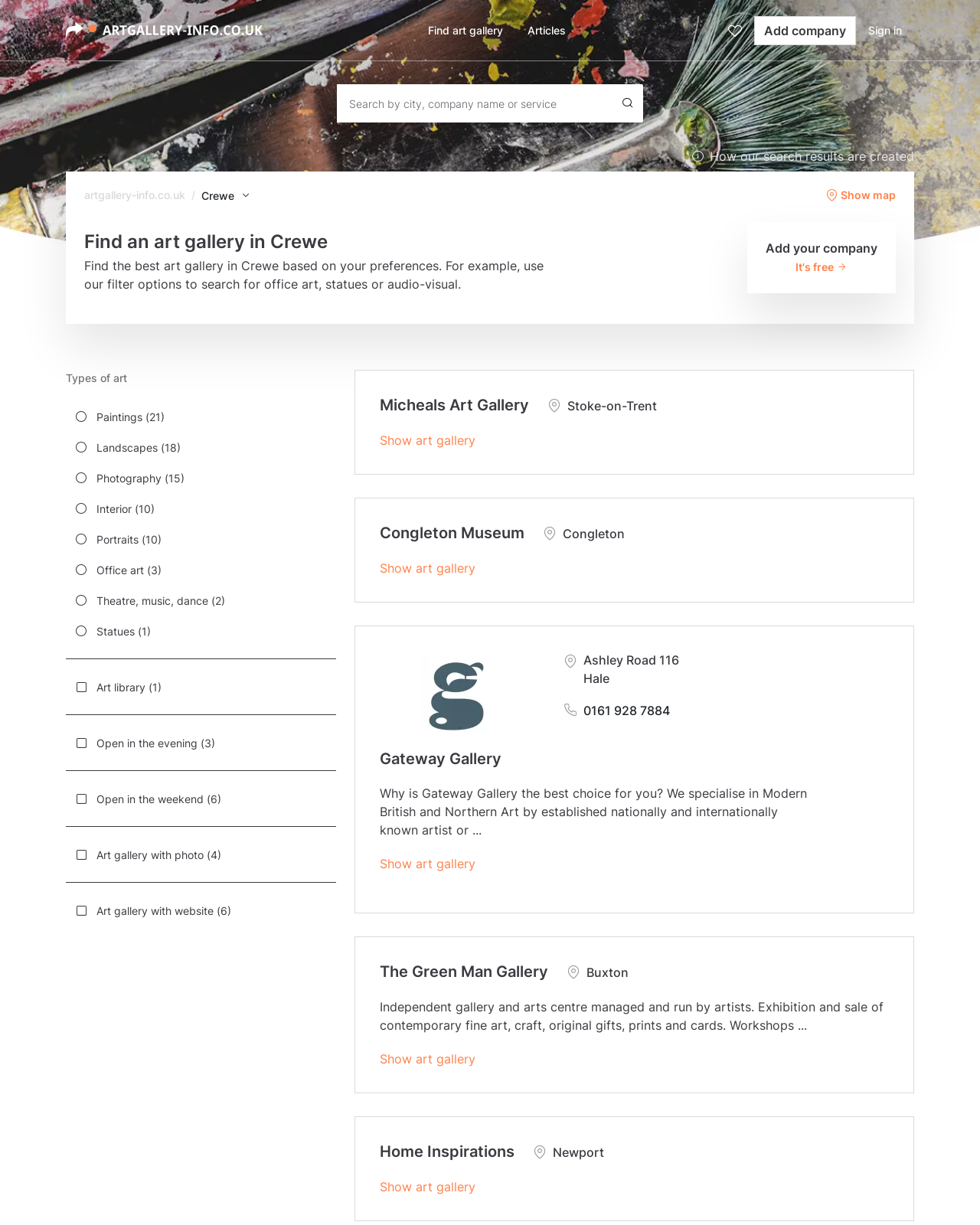What is the text of the webpage's headline?

Find an art gallery in Crewe